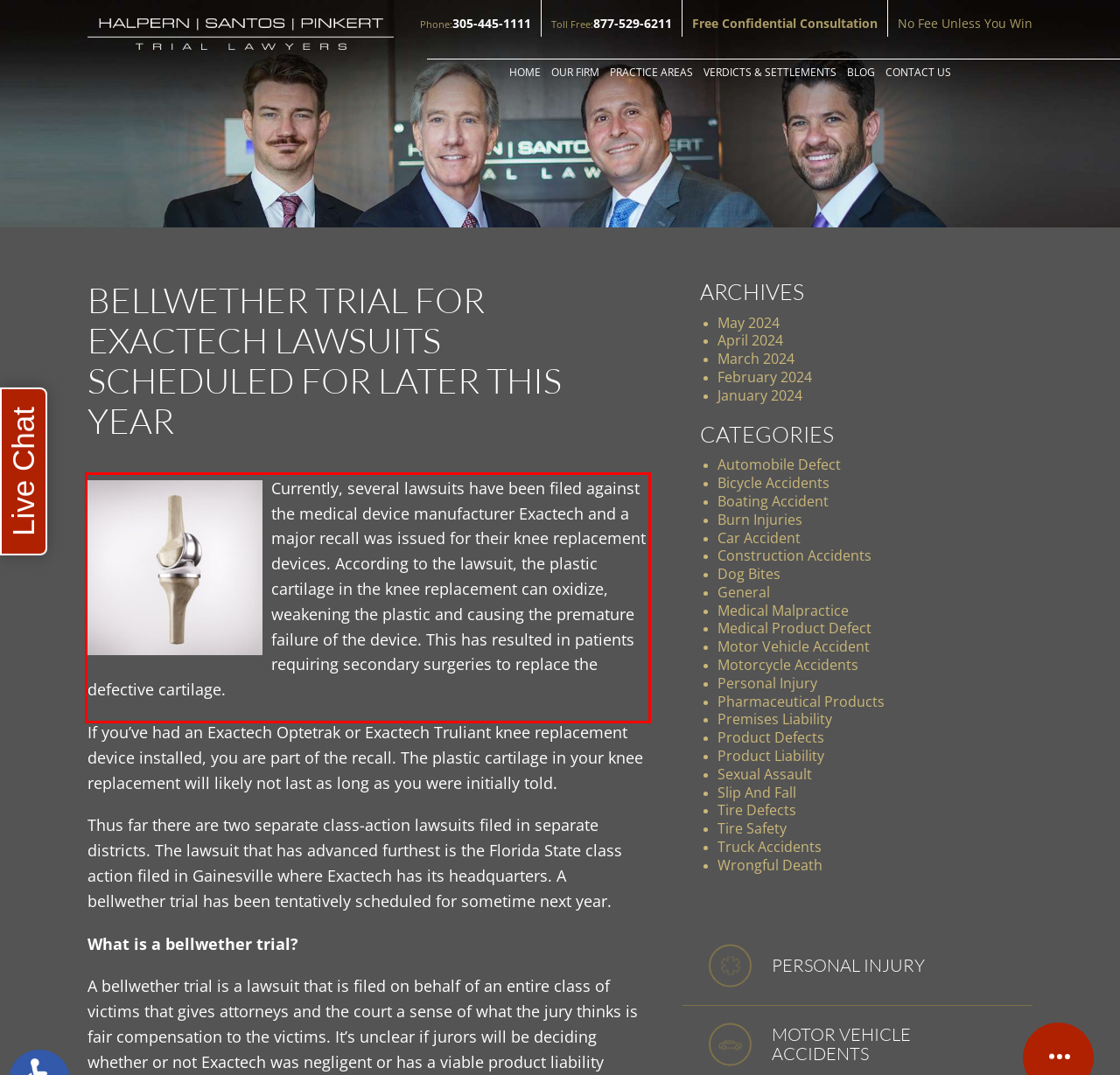You are provided with a screenshot of a webpage containing a red bounding box. Please extract the text enclosed by this red bounding box.

Currently, several lawsuits have been filed against the medical device manufacturer Exactech and a major recall was issued for their knee replacement devices. According to the lawsuit, the plastic cartilage in the knee replacement can oxidize, weakening the plastic and causing the premature failure of the device. This has resulted in patients requiring secondary surgeries to replace the defective cartilage.